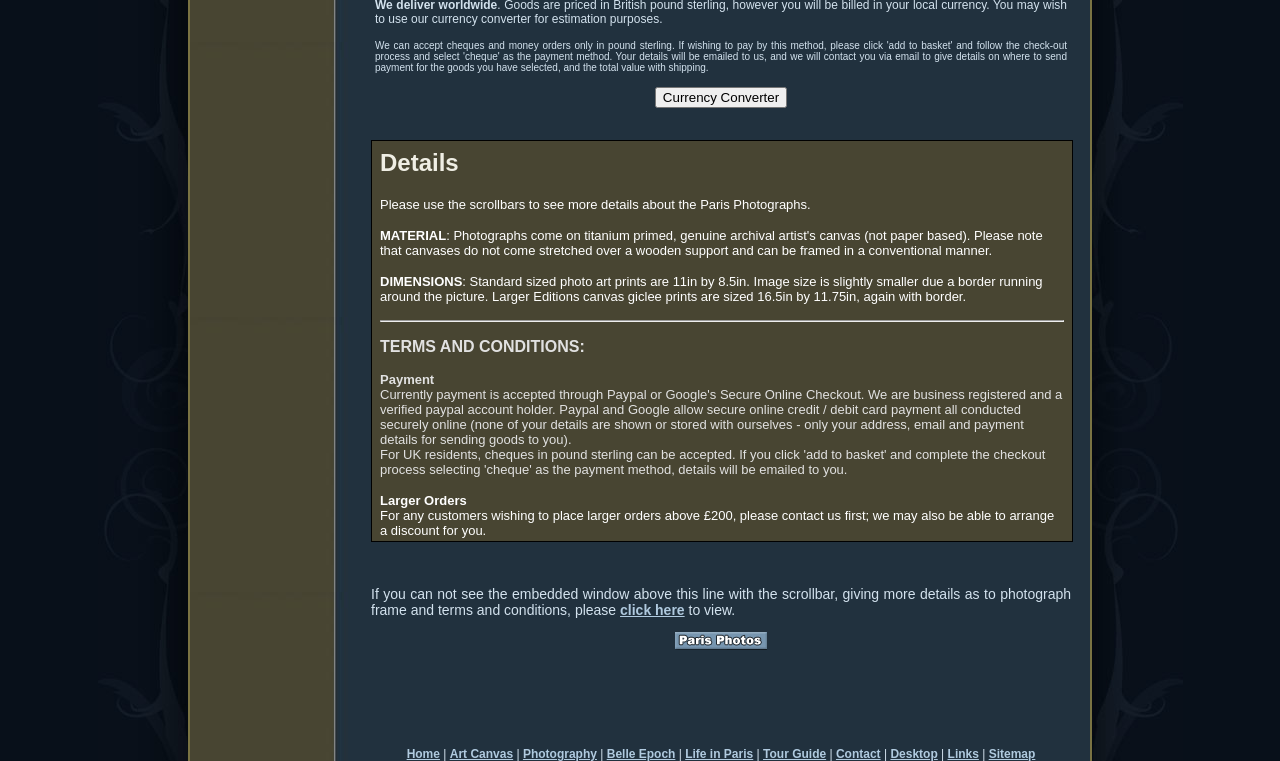Select the bounding box coordinates of the element I need to click to carry out the following instruction: "Click the Contact link".

[0.653, 0.981, 0.688, 1.0]